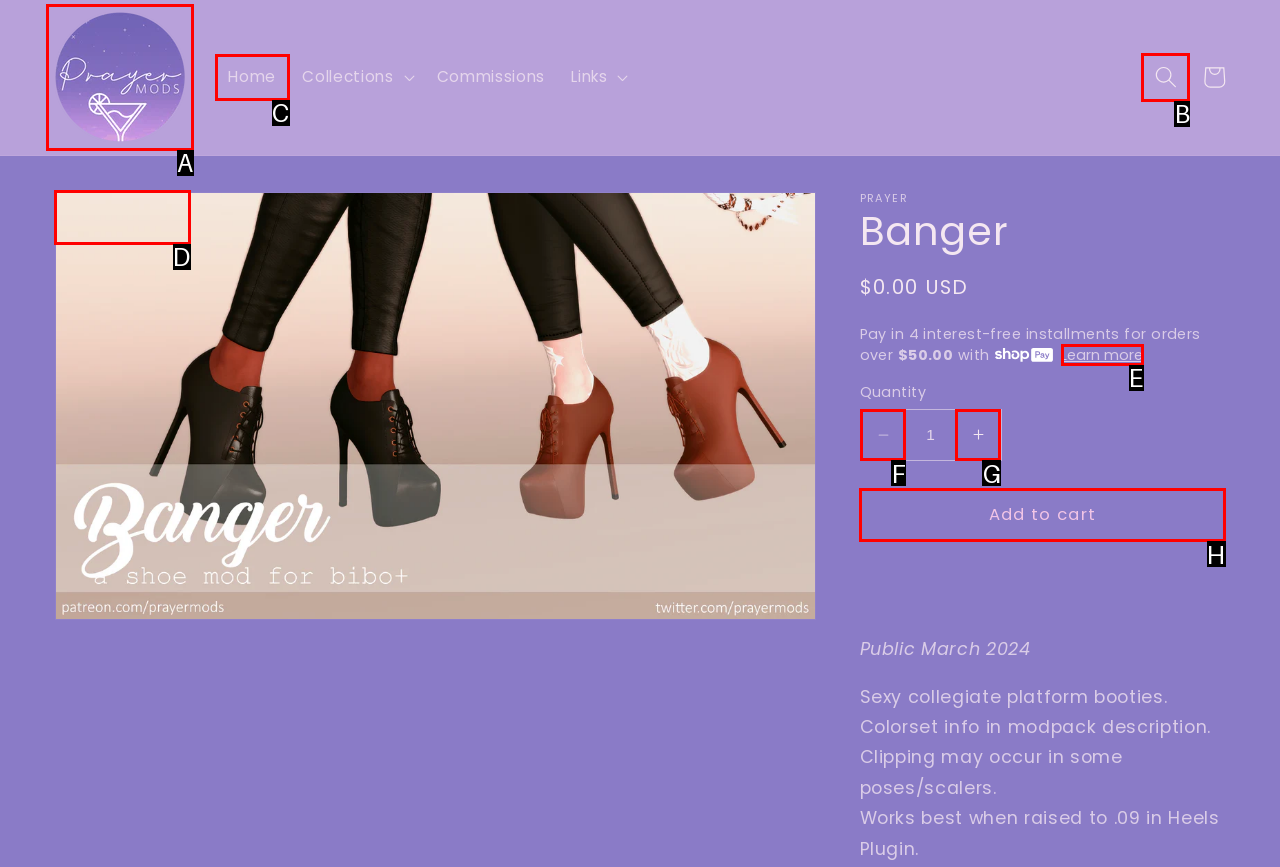From the given options, find the HTML element that fits the description: parent_node: Home. Reply with the letter of the chosen element.

A